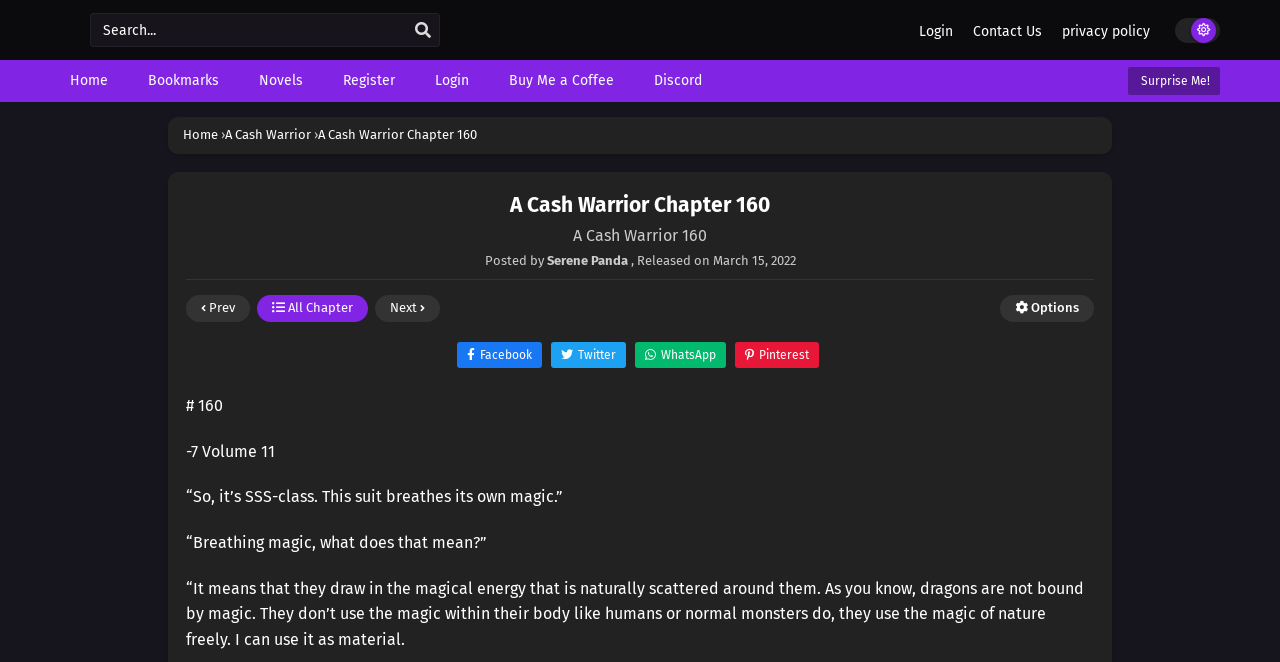Pinpoint the bounding box coordinates of the element to be clicked to execute the instruction: "Read the previous chapter".

[0.145, 0.446, 0.195, 0.487]